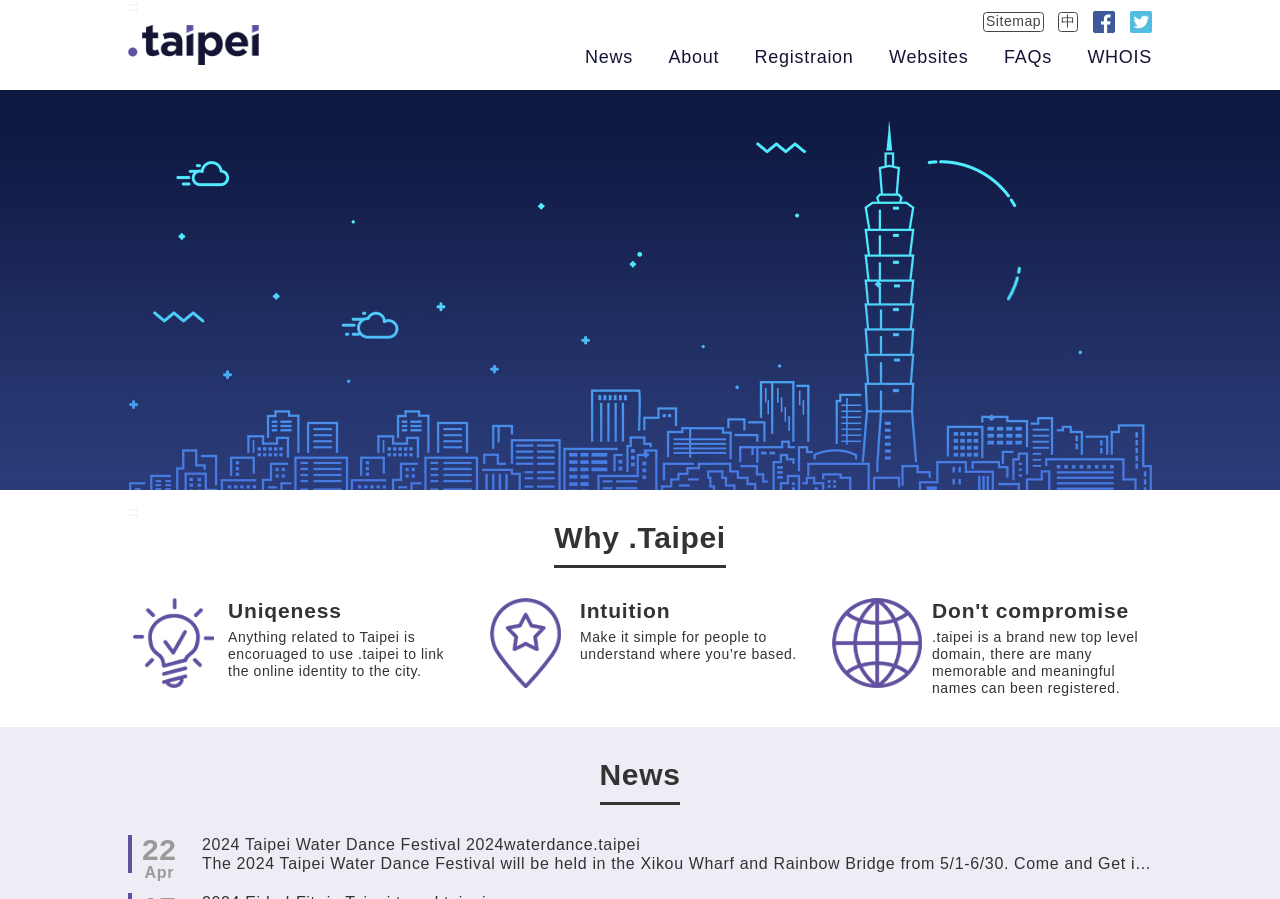Please identify the bounding box coordinates of the element's region that I should click in order to complete the following instruction: "Check News". The bounding box coordinates consist of four float numbers between 0 and 1, i.e., [left, top, right, bottom].

[0.1, 0.842, 0.9, 0.895]